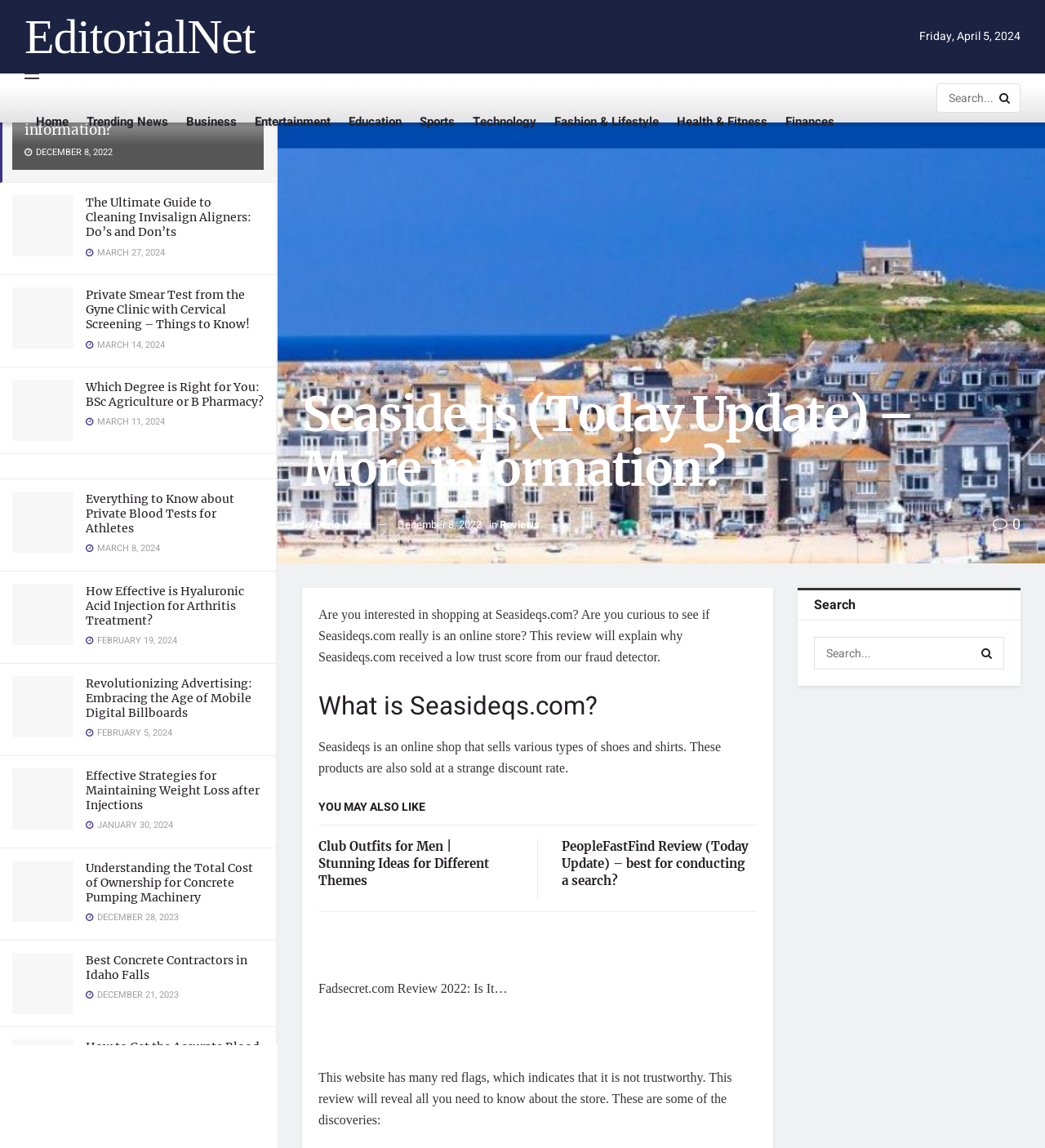What is the text on the search button?
Refer to the image and give a detailed response to the question.

I looked at the search bar and found a button with the text 'Search Button'.